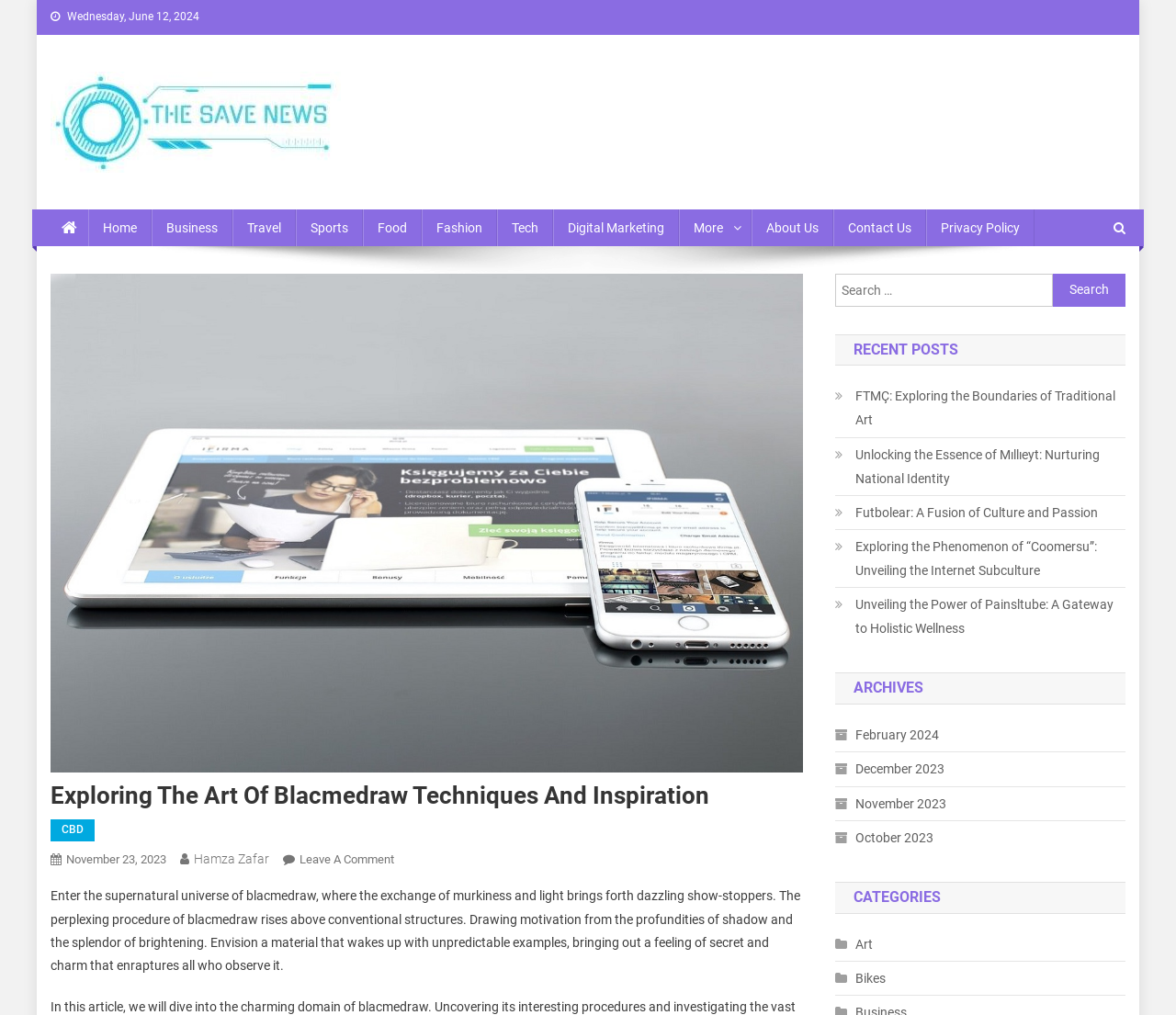Please determine the bounding box of the UI element that matches this description: parent_node: Search for: value="Search". The coordinates should be given as (top-left x, top-left y, bottom-right x, bottom-right y), with all values between 0 and 1.

[0.895, 0.269, 0.957, 0.302]